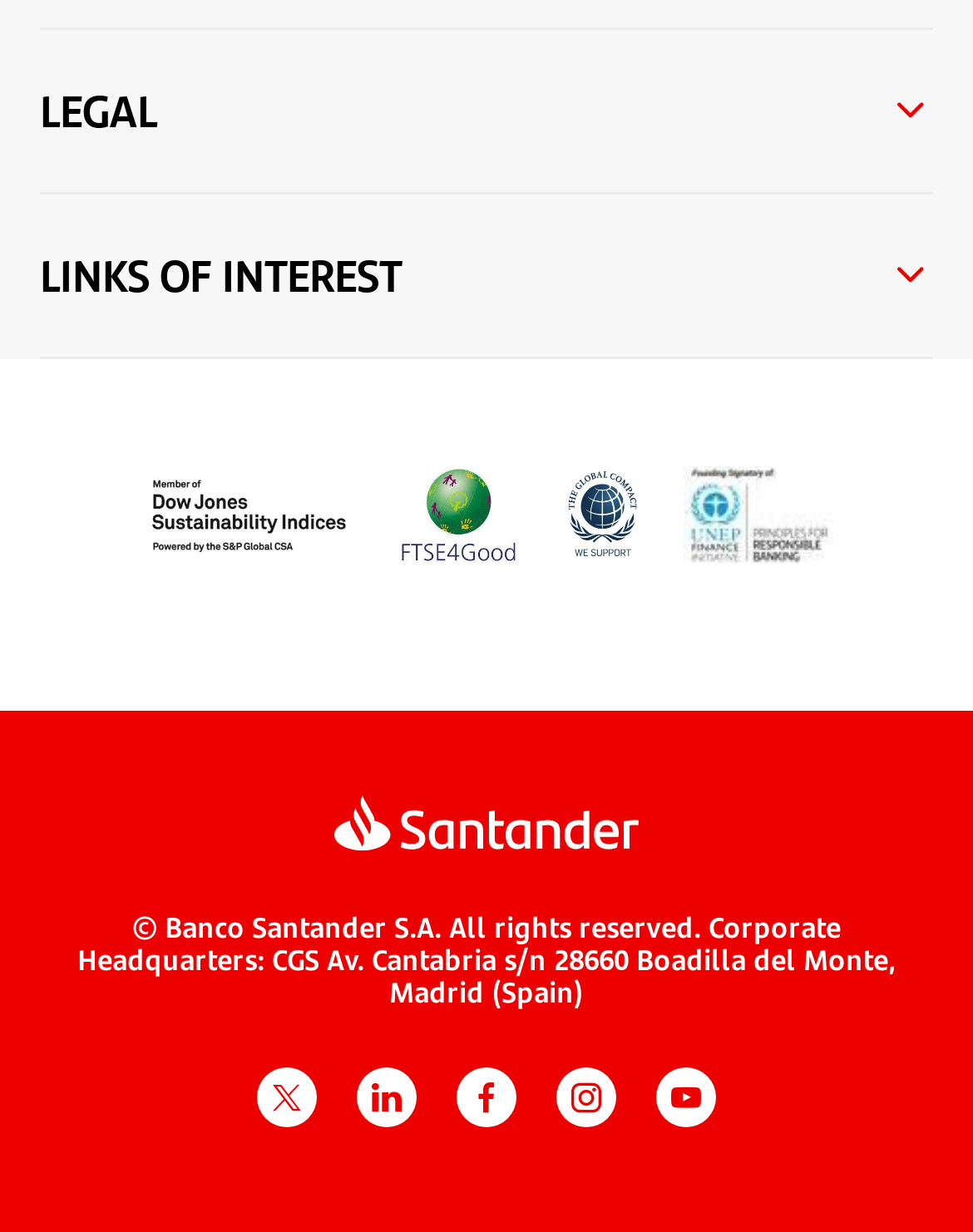Bounding box coordinates are specified in the format (top-left x, top-left y, bottom-right x, bottom-right y). All values are floating point numbers bounded between 0 and 1. Please provide the bounding box coordinate of the region this sentence describes: alt="United Nations Global Compact"

[0.574, 0.357, 0.663, 0.479]